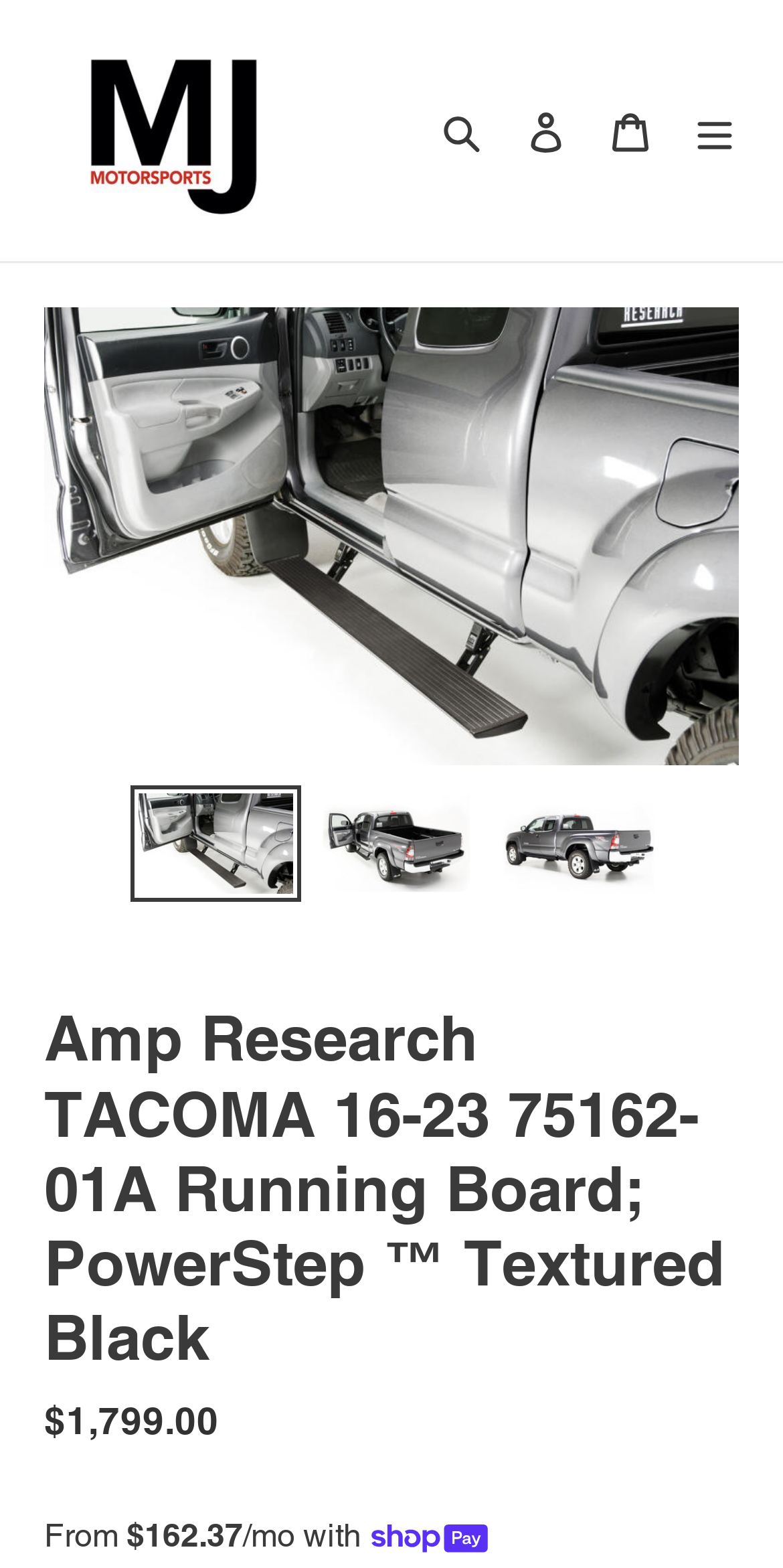Find the bounding box coordinates of the clickable area that will achieve the following instruction: "Open the menu".

[0.859, 0.055, 0.967, 0.111]